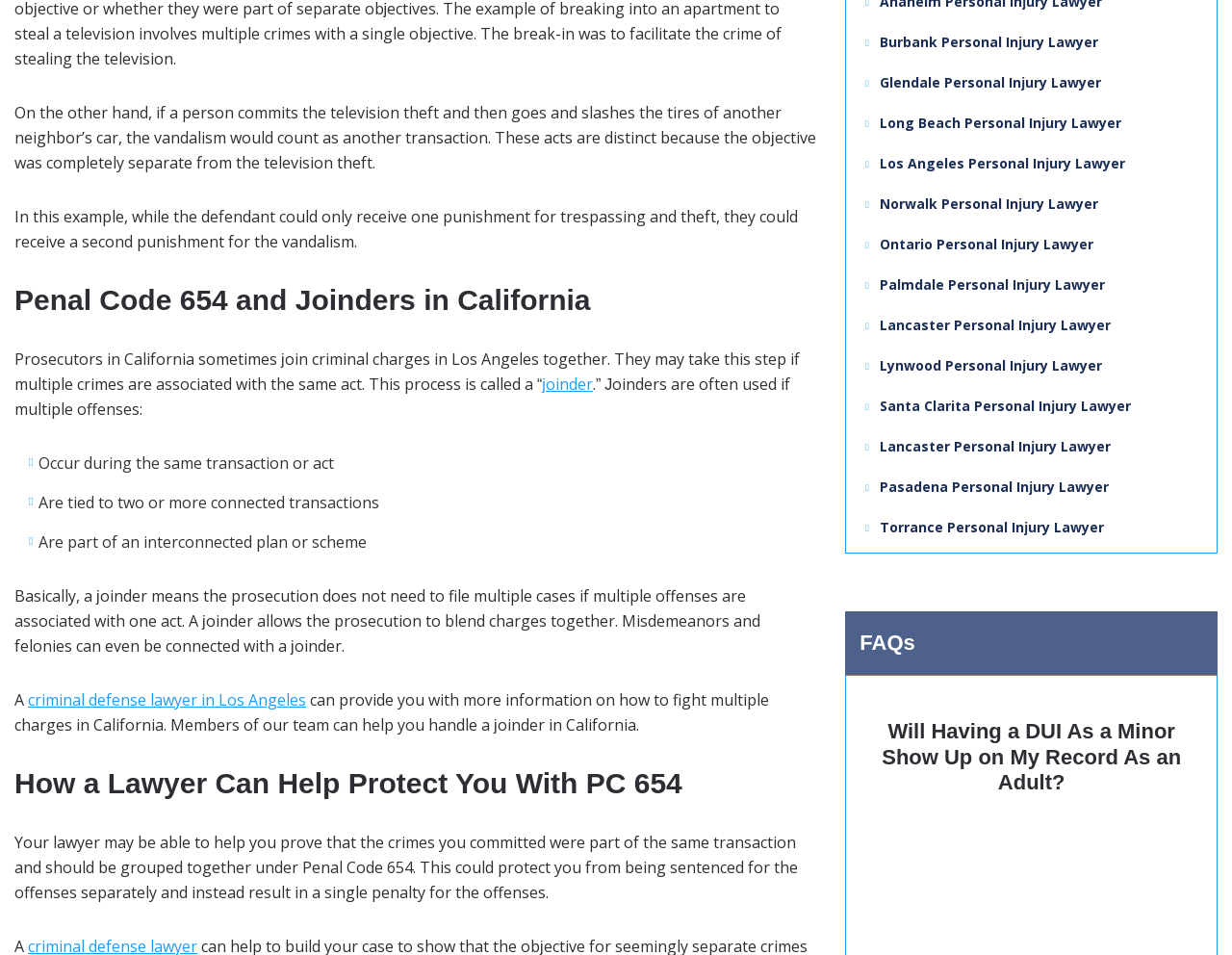Identify the bounding box coordinates of the area you need to click to perform the following instruction: "Read more about how a lawyer can help with PC 654".

[0.012, 0.802, 0.663, 0.839]